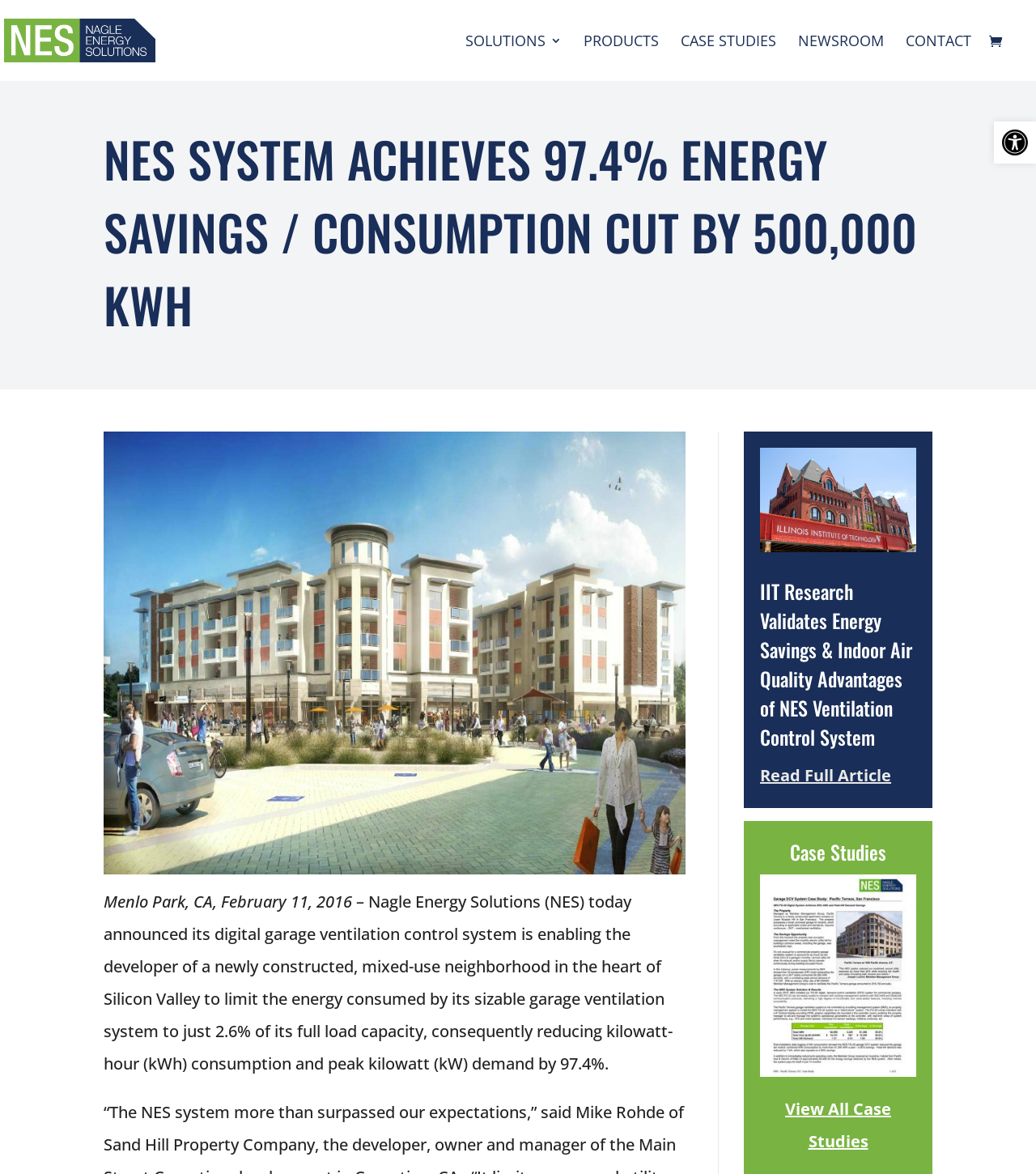Provide the bounding box coordinates of the section that needs to be clicked to accomplish the following instruction: "Visit Nagle Energy Solutions homepage."

[0.027, 0.024, 0.256, 0.042]